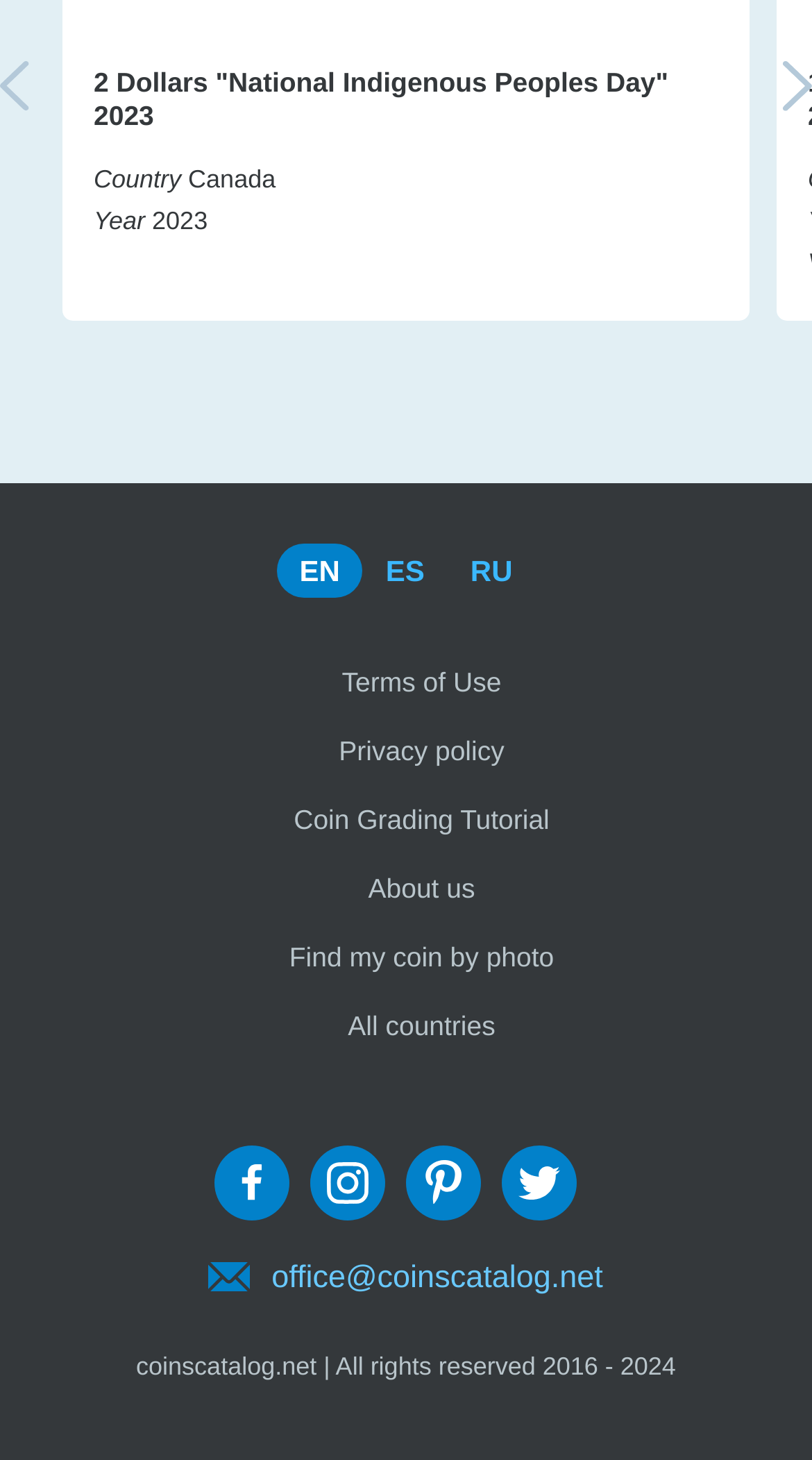Can you find the bounding box coordinates for the element that needs to be clicked to execute this instruction: "View topic 'Compile Format Exchange'"? The coordinates should be given as four float numbers between 0 and 1, i.e., [left, top, right, bottom].

None